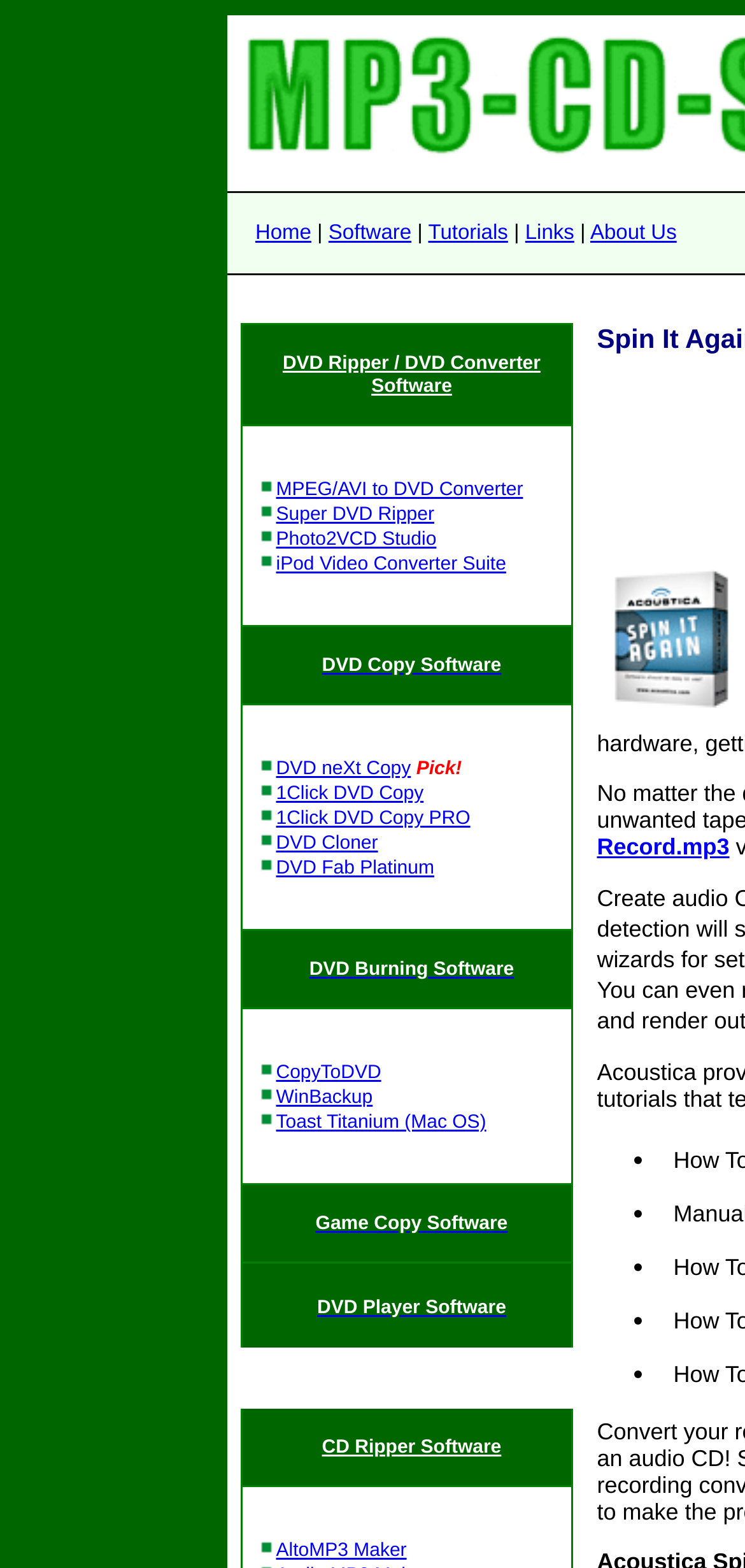Identify the bounding box coordinates for the region of the element that should be clicked to carry out the instruction: "Email moduleselection@surrey.ac.uk". The bounding box coordinates should be four float numbers between 0 and 1, i.e., [left, top, right, bottom].

None